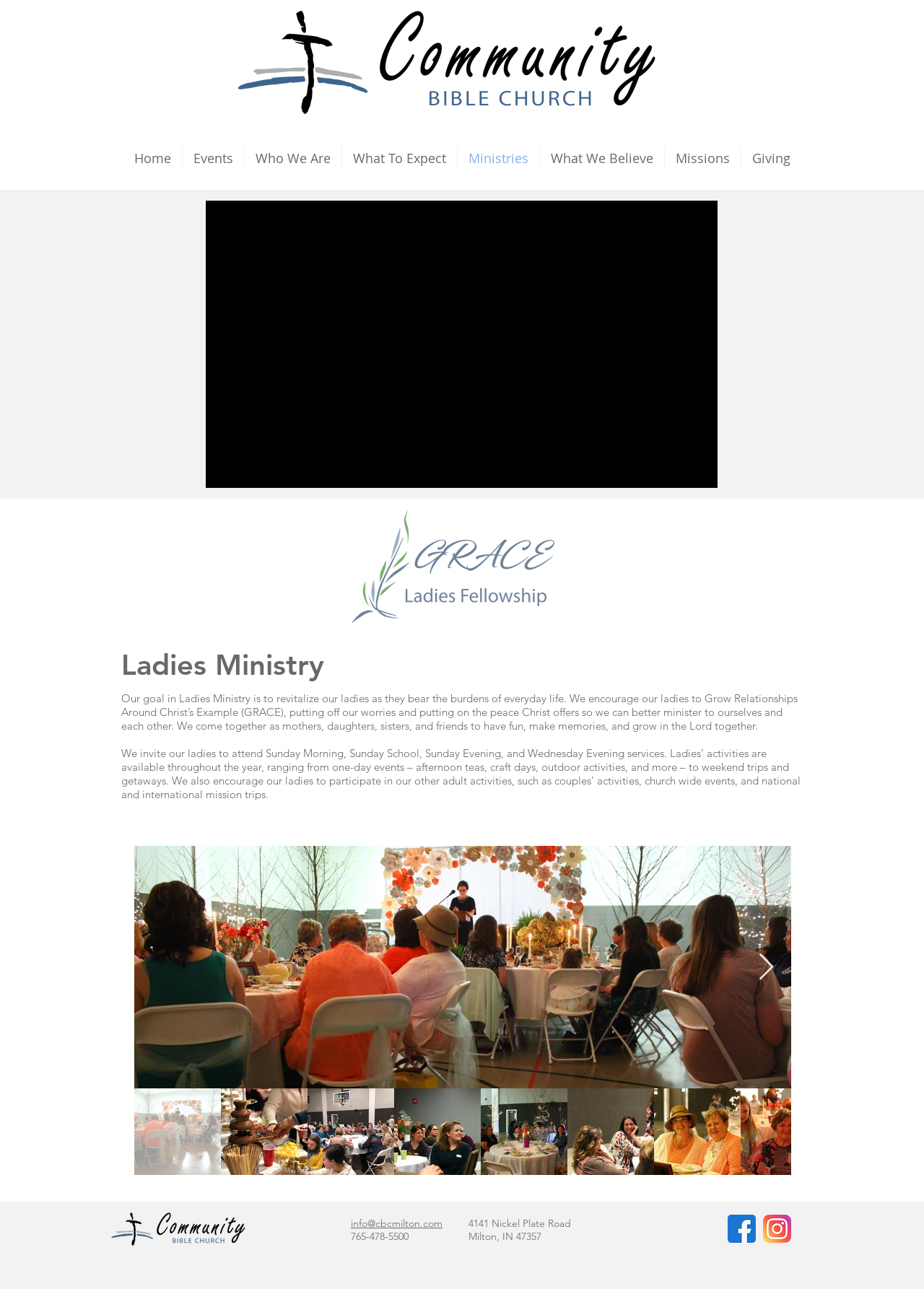What activities are available for ladies?
Based on the visual details in the image, please answer the question thoroughly.

The webpage mentions that ladies are invited to attend Sunday Morning, Sunday School, Sunday Evening, and Wednesday Evening services, and also participate in various events and activities throughout the year, such as one-day events, weekend trips, and getaways.